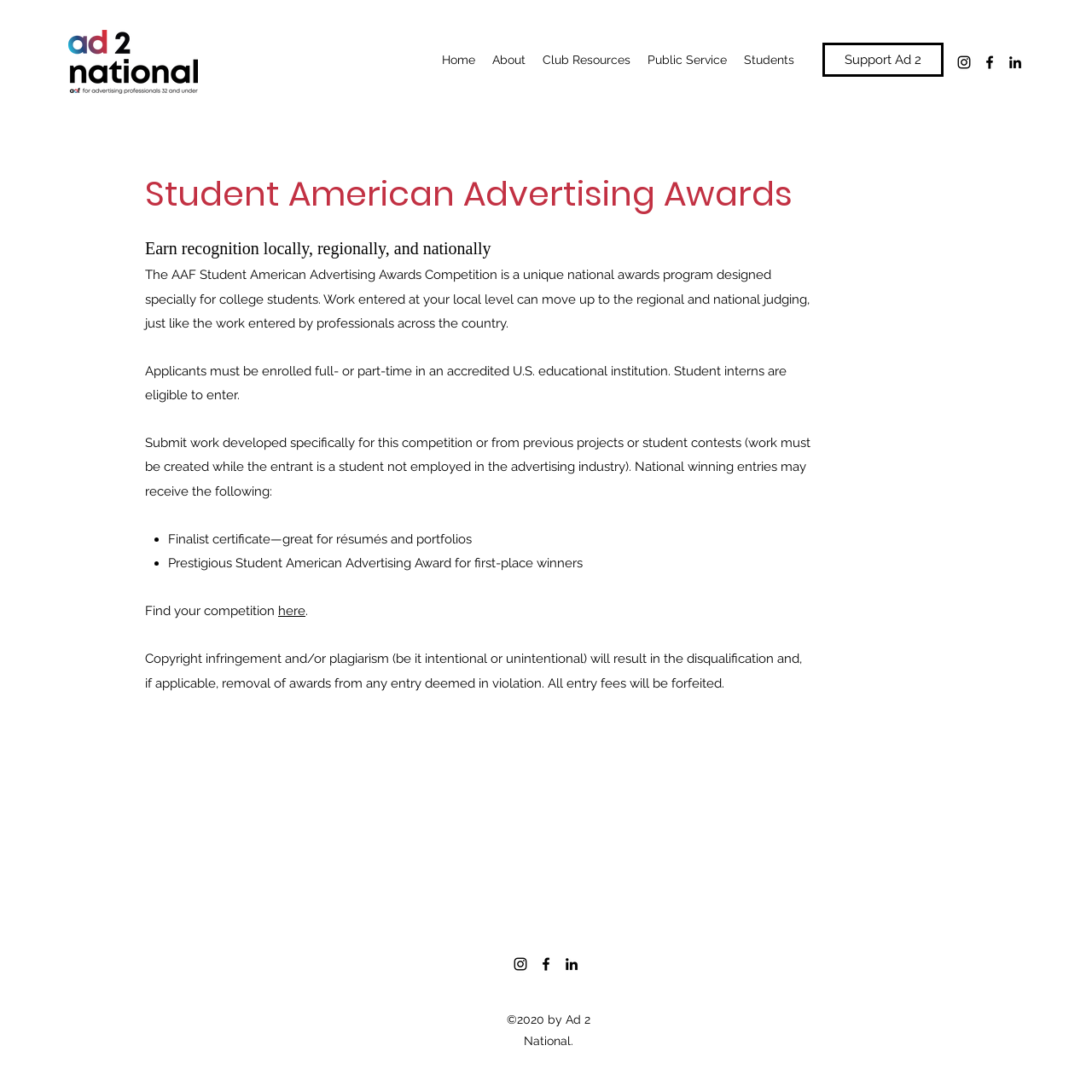Based on the element description "Support Ad 2", predict the bounding box coordinates of the UI element.

[0.753, 0.039, 0.864, 0.07]